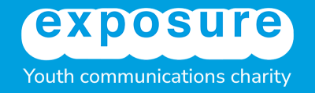Analyze the image and deliver a detailed answer to the question: What is the purpose of the 'Exposure' charity?

The purpose of the 'Exposure' charity is to empower young voices and promote initiatives focused on social issues, as stated in the caption. This is further reinforced by the tagline 'Youth communications charity'.